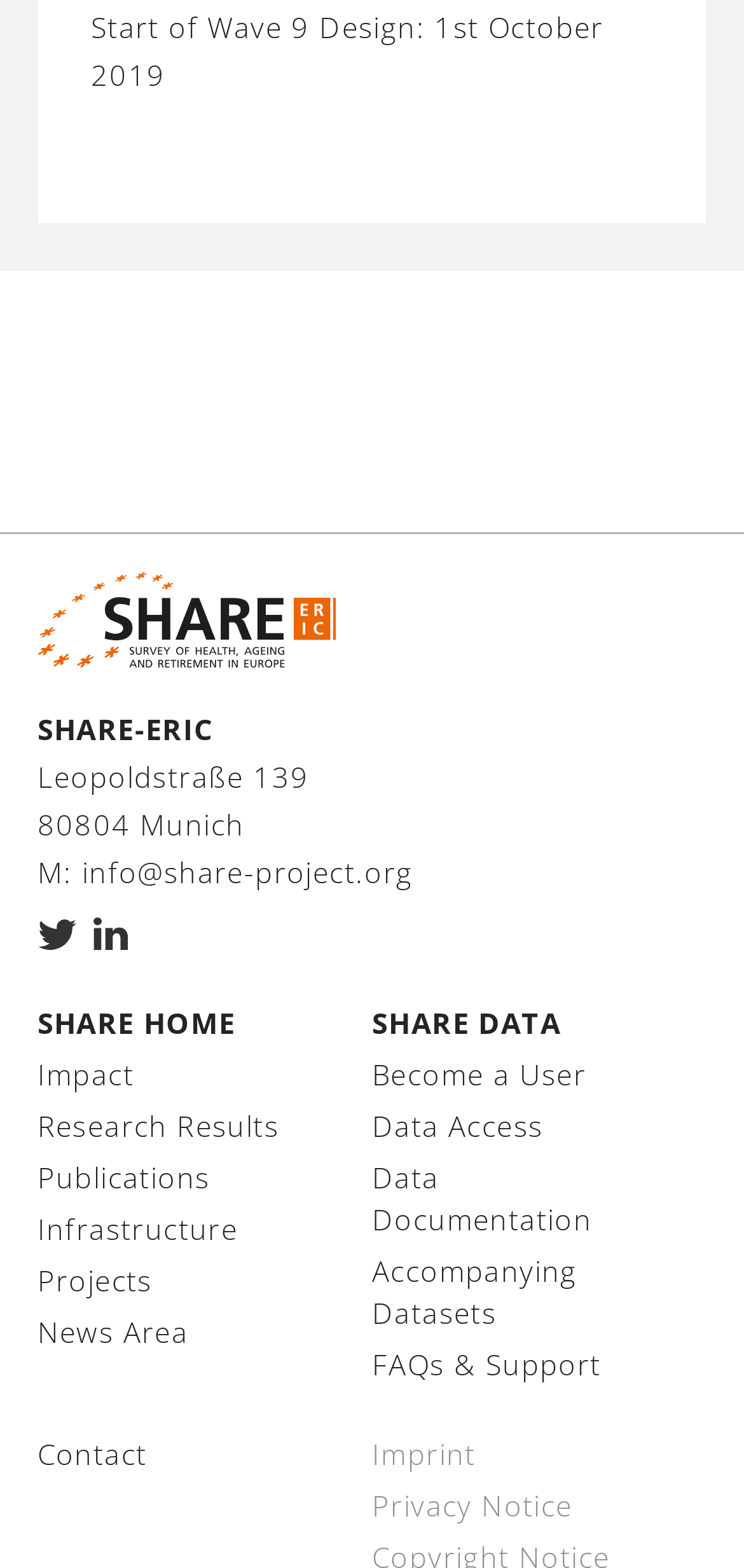Identify the coordinates of the bounding box for the element that must be clicked to accomplish the instruction: "Access the PUBLICATIONS section".

[0.05, 0.273, 0.95, 0.303]